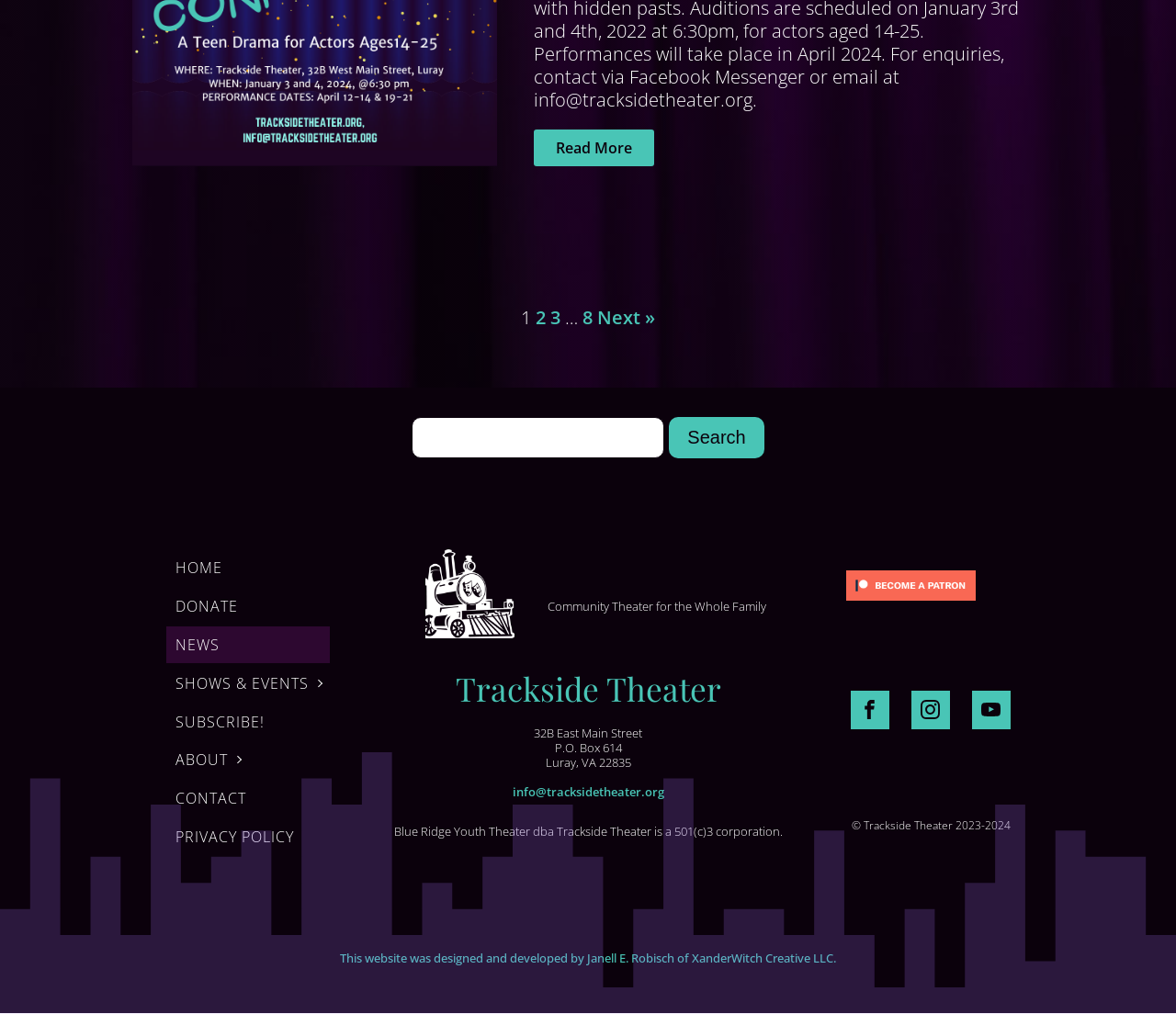Can you find the bounding box coordinates of the area I should click to execute the following instruction: "Support Trackside Theater on Patreon"?

[0.689, 0.563, 0.859, 0.593]